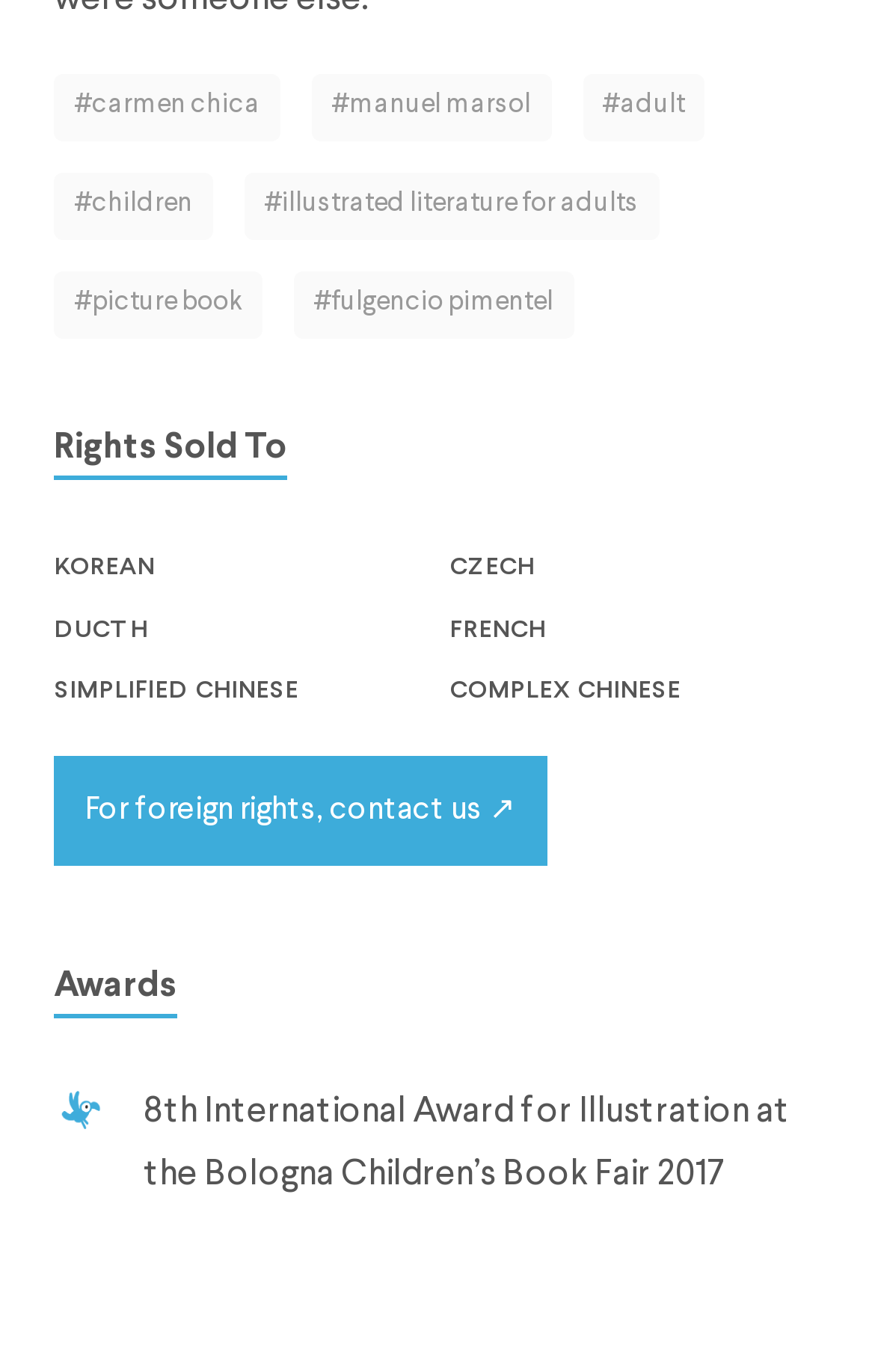Find the coordinates for the bounding box of the element with this description: "#Carmen Chica".

[0.062, 0.055, 0.32, 0.103]